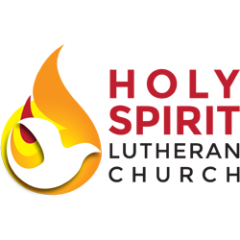Look at the image and write a detailed answer to the question: 
What is written above the dove?

According to the caption, above the dove, the words 'HOLY SPIRIT' are displayed in bold red letters, signifying strength and faith.